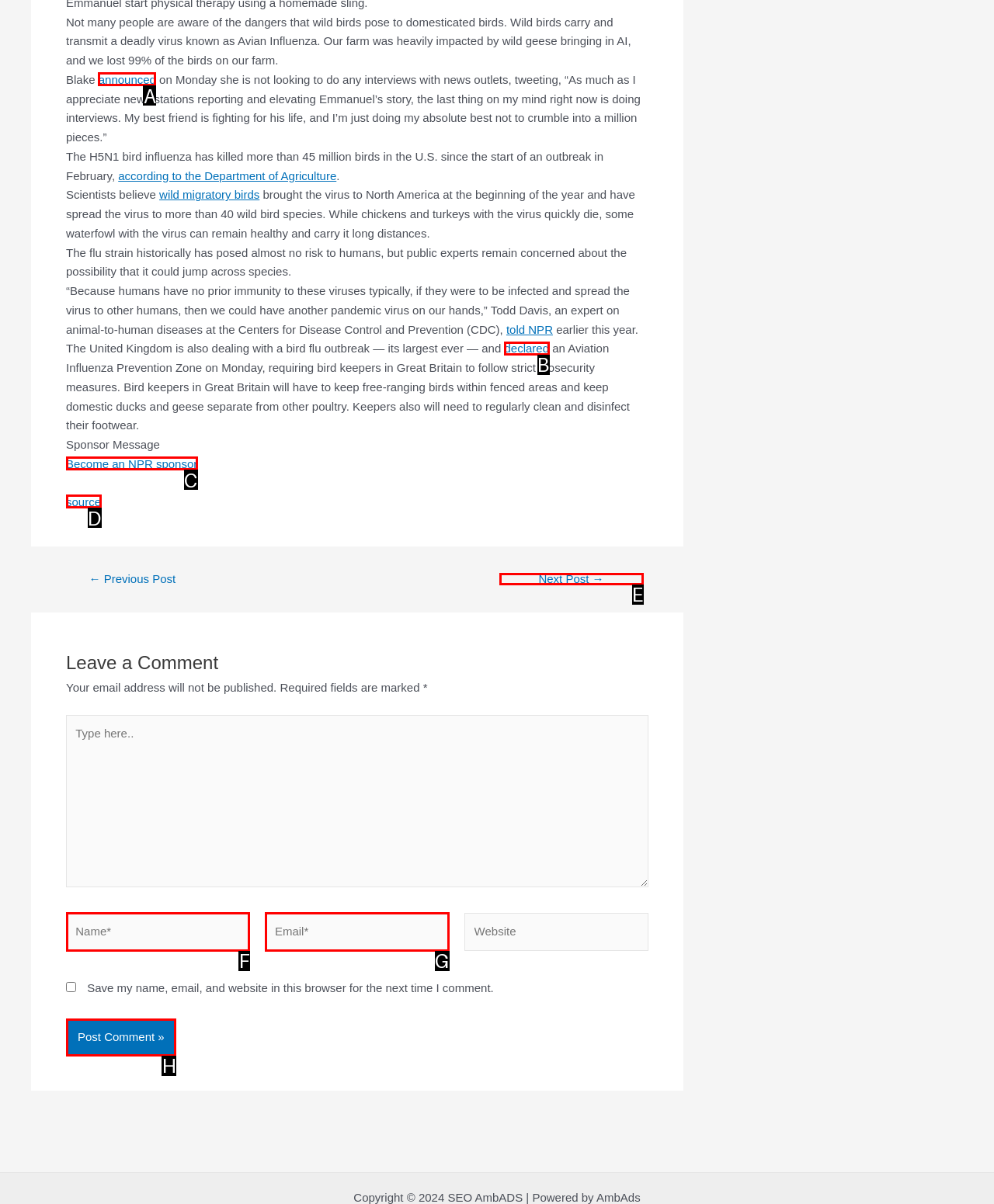Point out the option that best suits the description: declared
Indicate your answer with the letter of the selected choice.

B